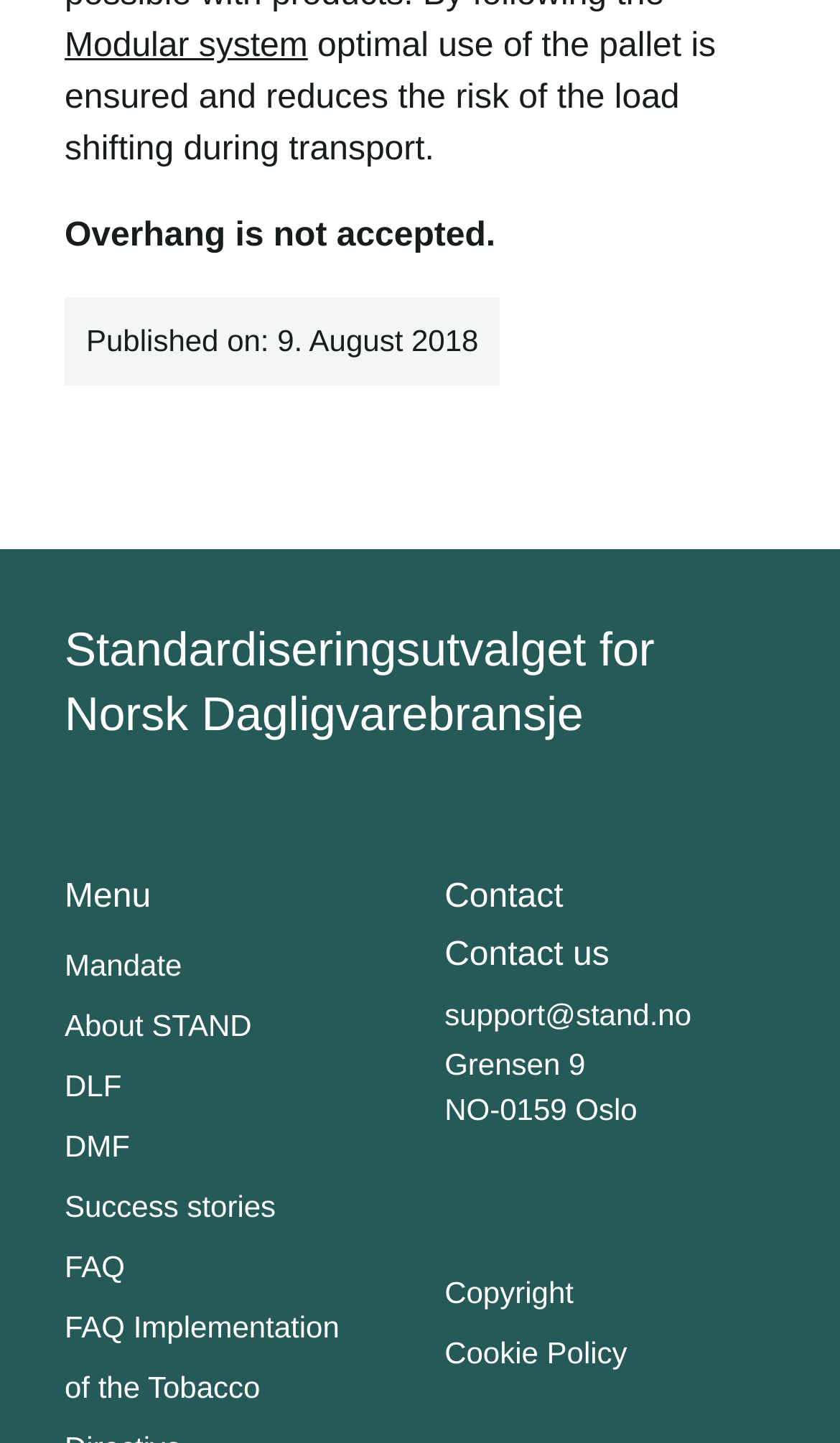Specify the bounding box coordinates of the area to click in order to execute this command: 'Visit Ministries We Support'. The coordinates should consist of four float numbers ranging from 0 to 1, and should be formatted as [left, top, right, bottom].

None